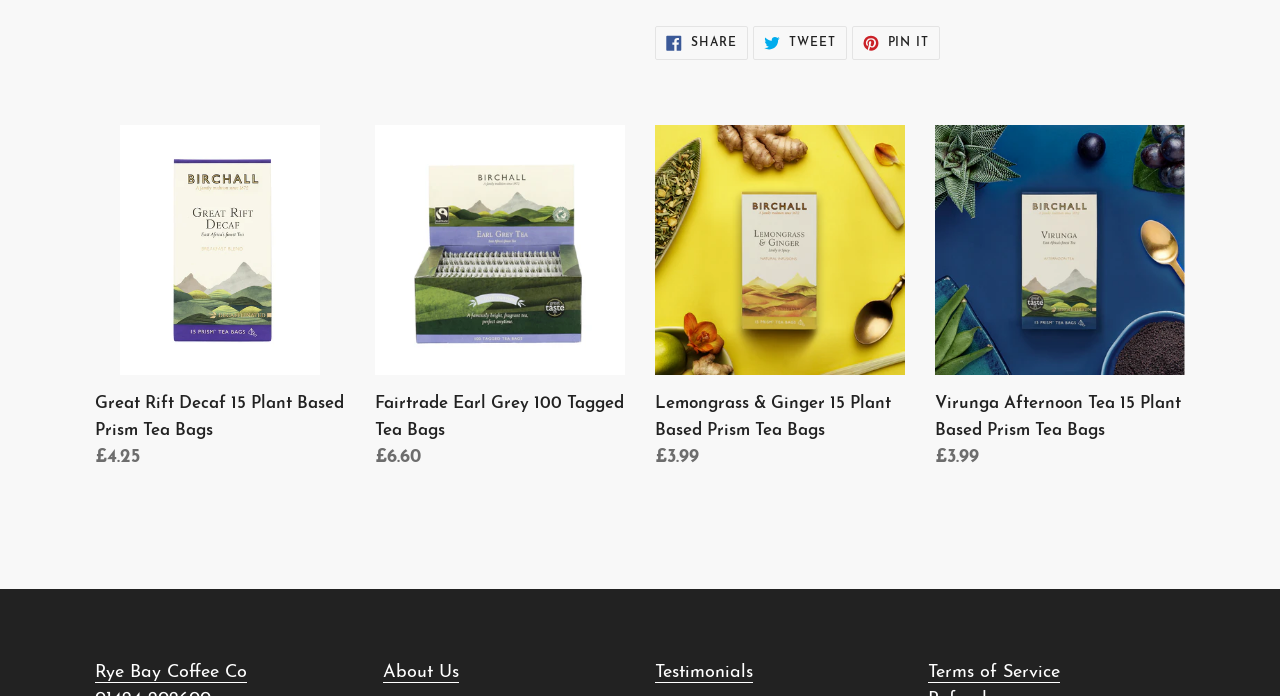Please specify the bounding box coordinates of the clickable region necessary for completing the following instruction: "View product details of Great Rift Decaf". The coordinates must consist of four float numbers between 0 and 1, i.e., [left, top, right, bottom].

[0.074, 0.178, 0.27, 0.687]